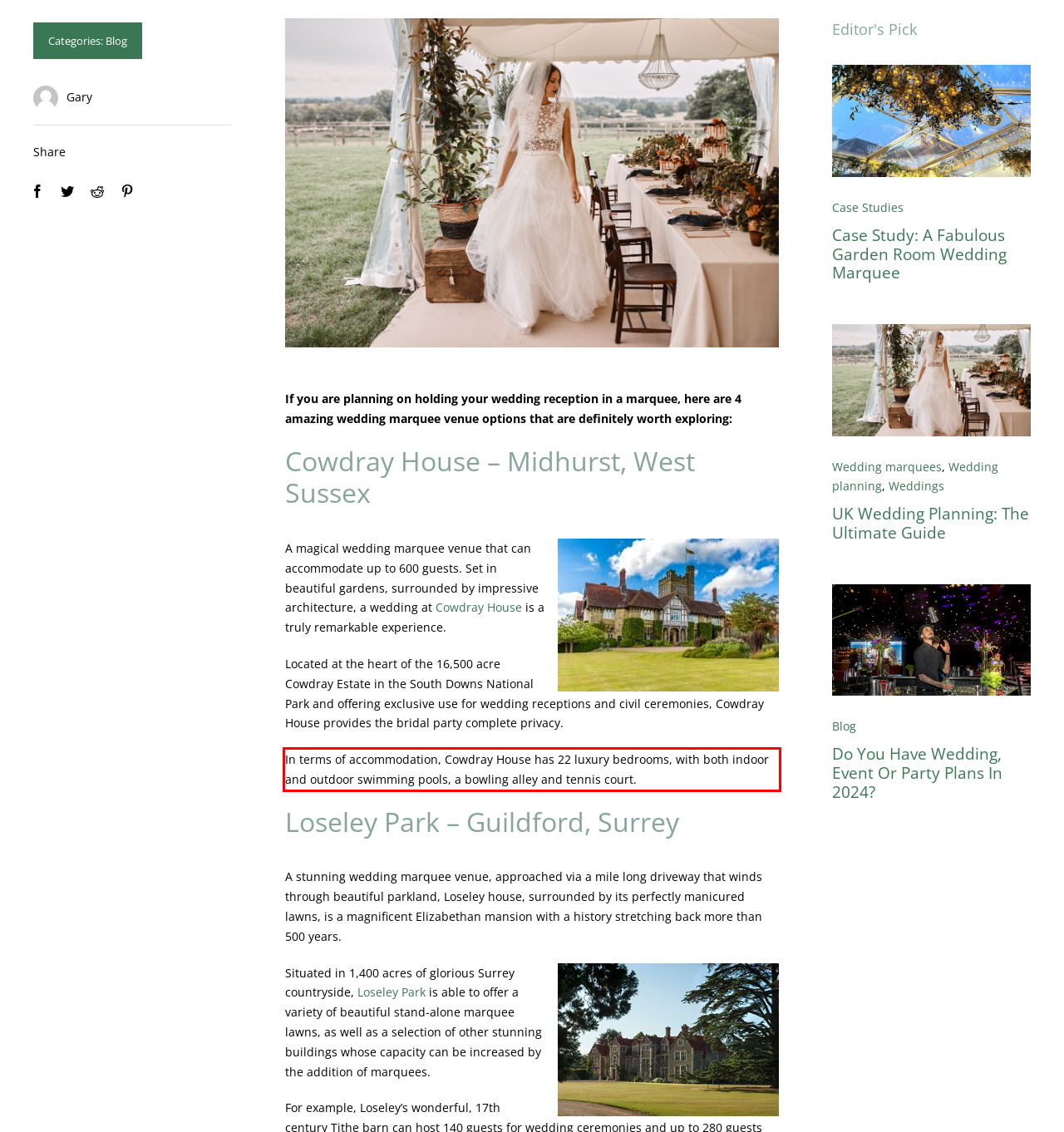Identify and transcribe the text content enclosed by the red bounding box in the given screenshot.

In terms of accommodation, Cowdray House has 22 luxury bedrooms, with both indoor and outdoor swimming pools, a bowling alley and tennis court.